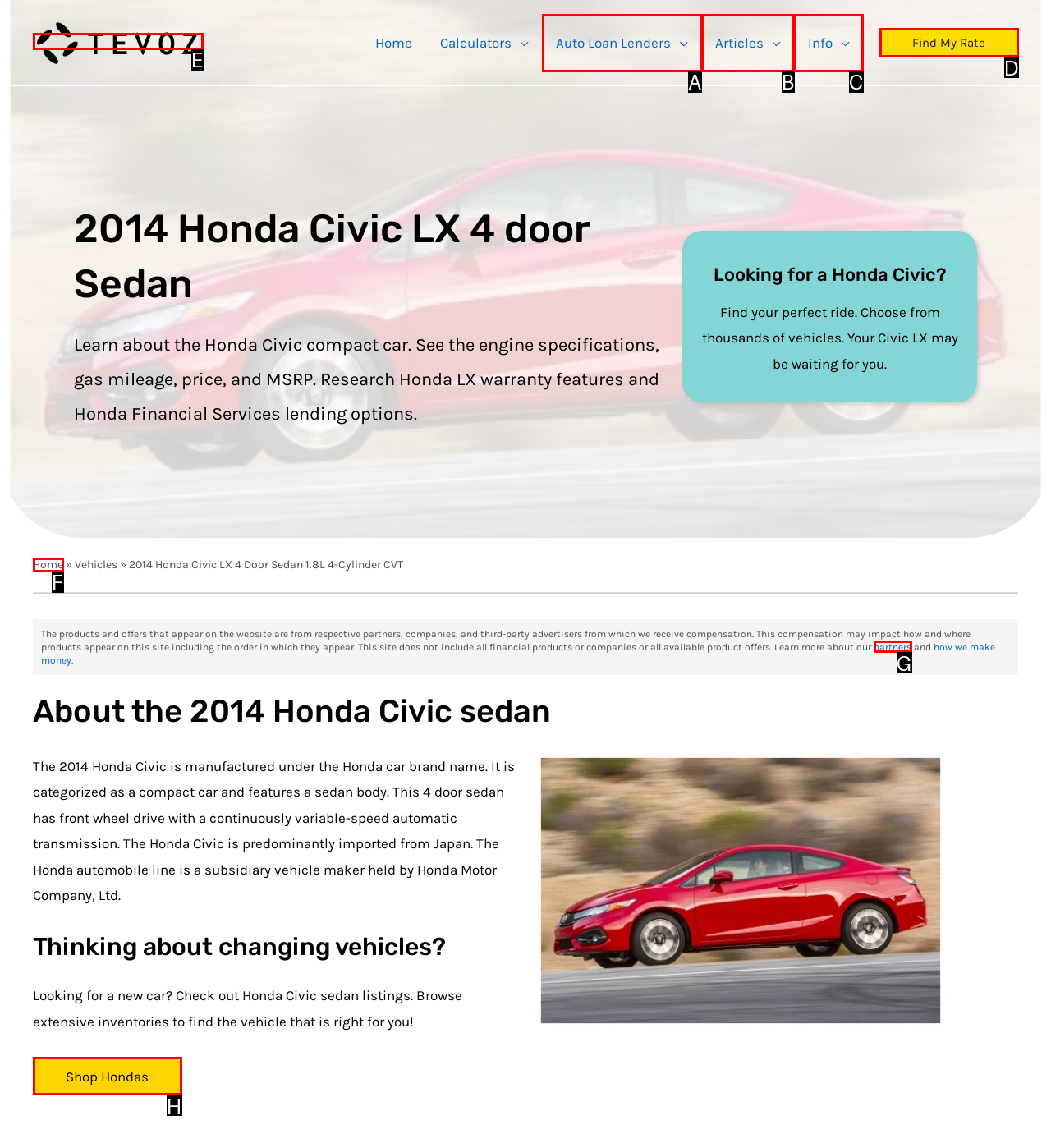Please indicate which option's letter corresponds to the task: Find My Rate by examining the highlighted elements in the screenshot.

D